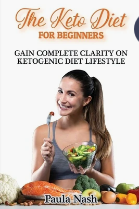Please analyze the image and provide a thorough answer to the question:
What is the title of the book?

The title 'The Keto Diet for Beginners' is prominently displayed at the top of the book cover, indicating that the book is an introductory guide to the ketogenic diet lifestyle.